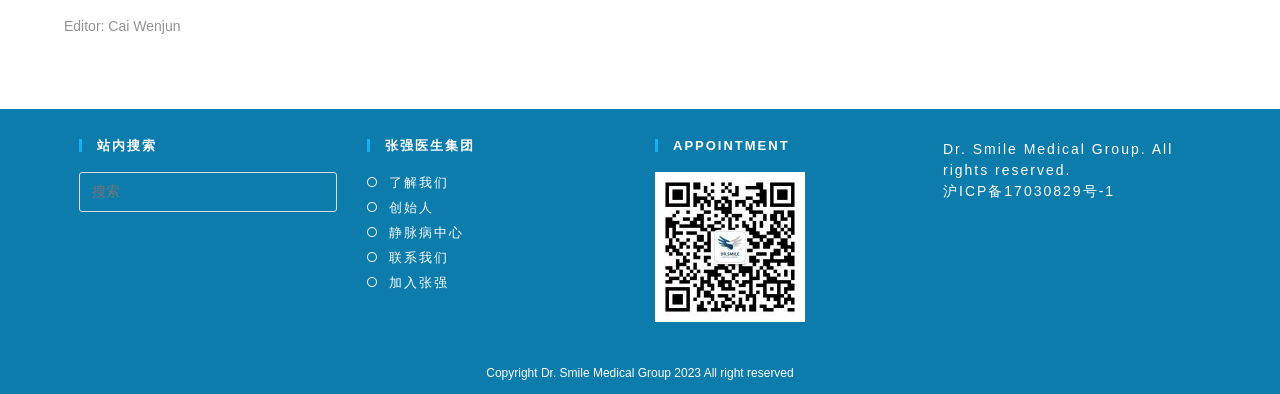Carefully observe the image and respond to the question with a detailed answer:
What is the name of the editor?

I found the answer by looking at the StaticText element with the text 'Editor: Cai Wenjun'.